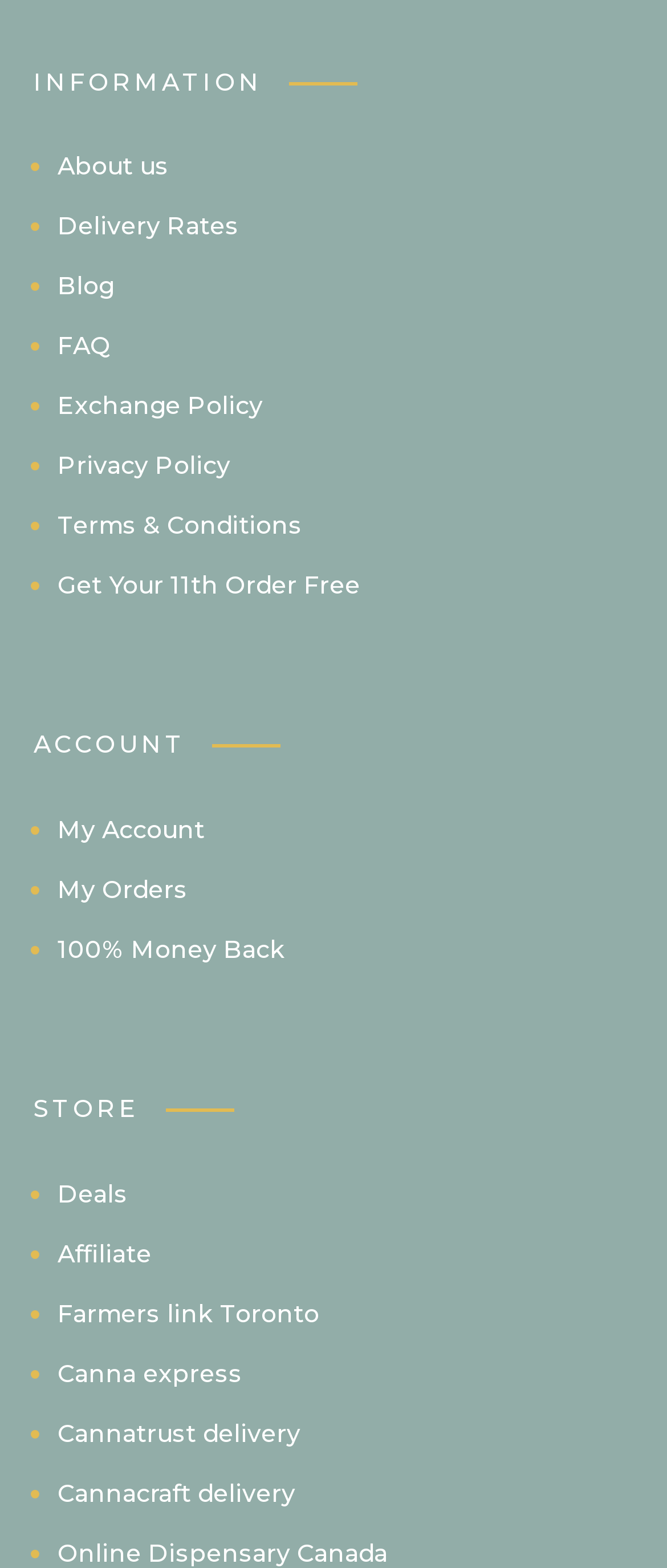Please identify the bounding box coordinates of the element I need to click to follow this instruction: "View 'Recent Posts'".

None